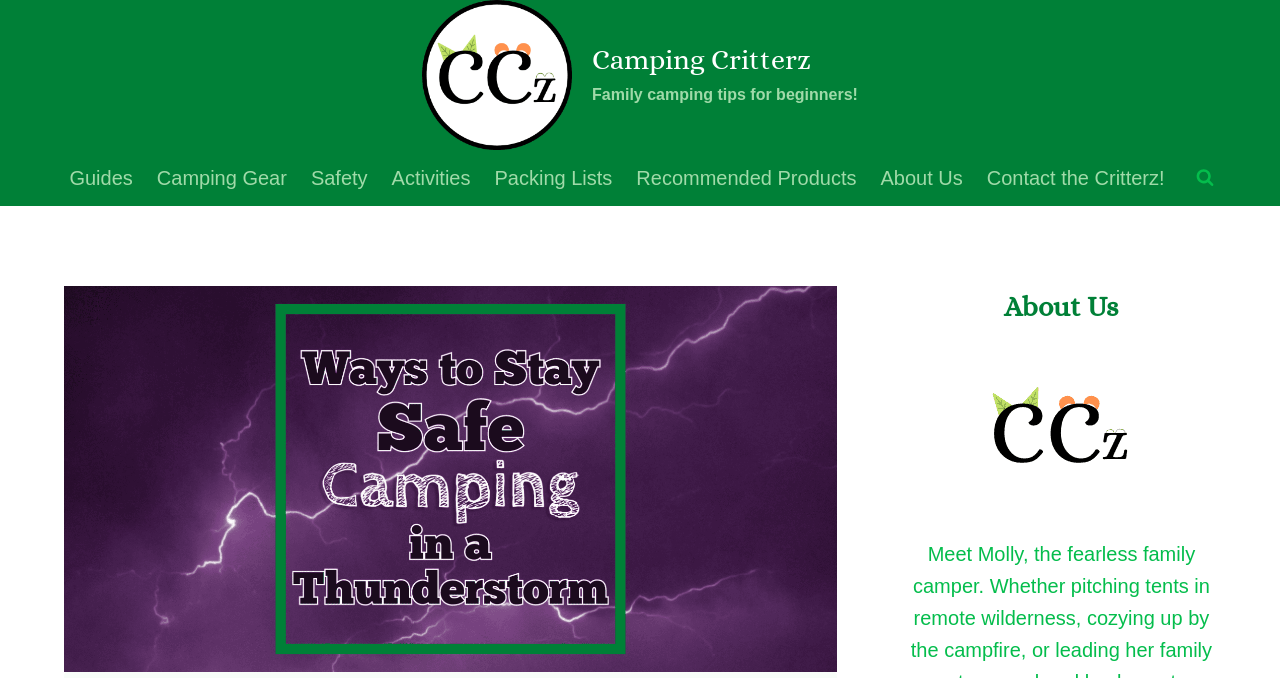Can you find the bounding box coordinates of the area I should click to execute the following instruction: "View Search Form"?

[0.927, 0.236, 0.955, 0.289]